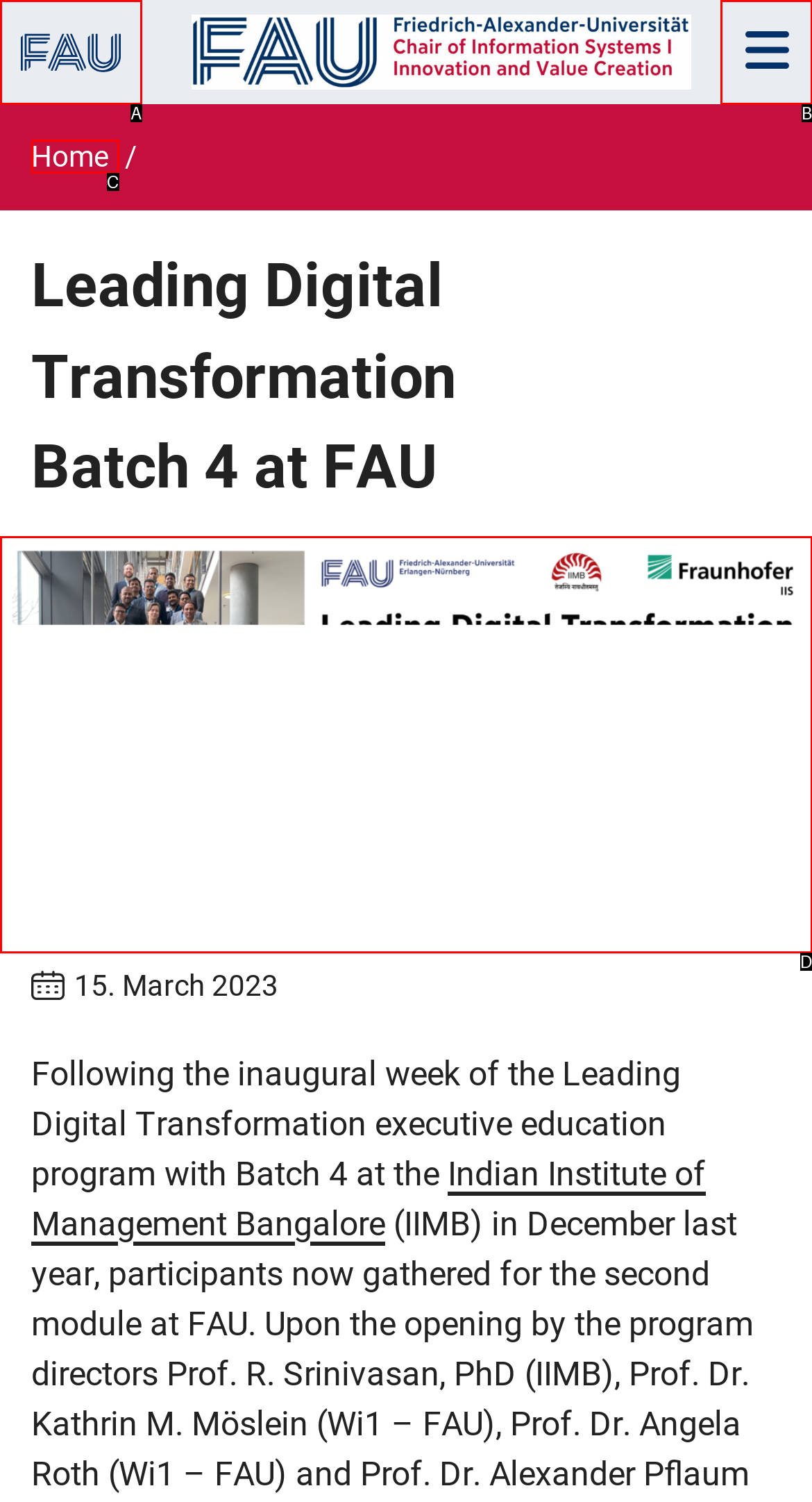Select the letter that corresponds to the UI element described as: Home
Answer by providing the letter from the given choices.

C